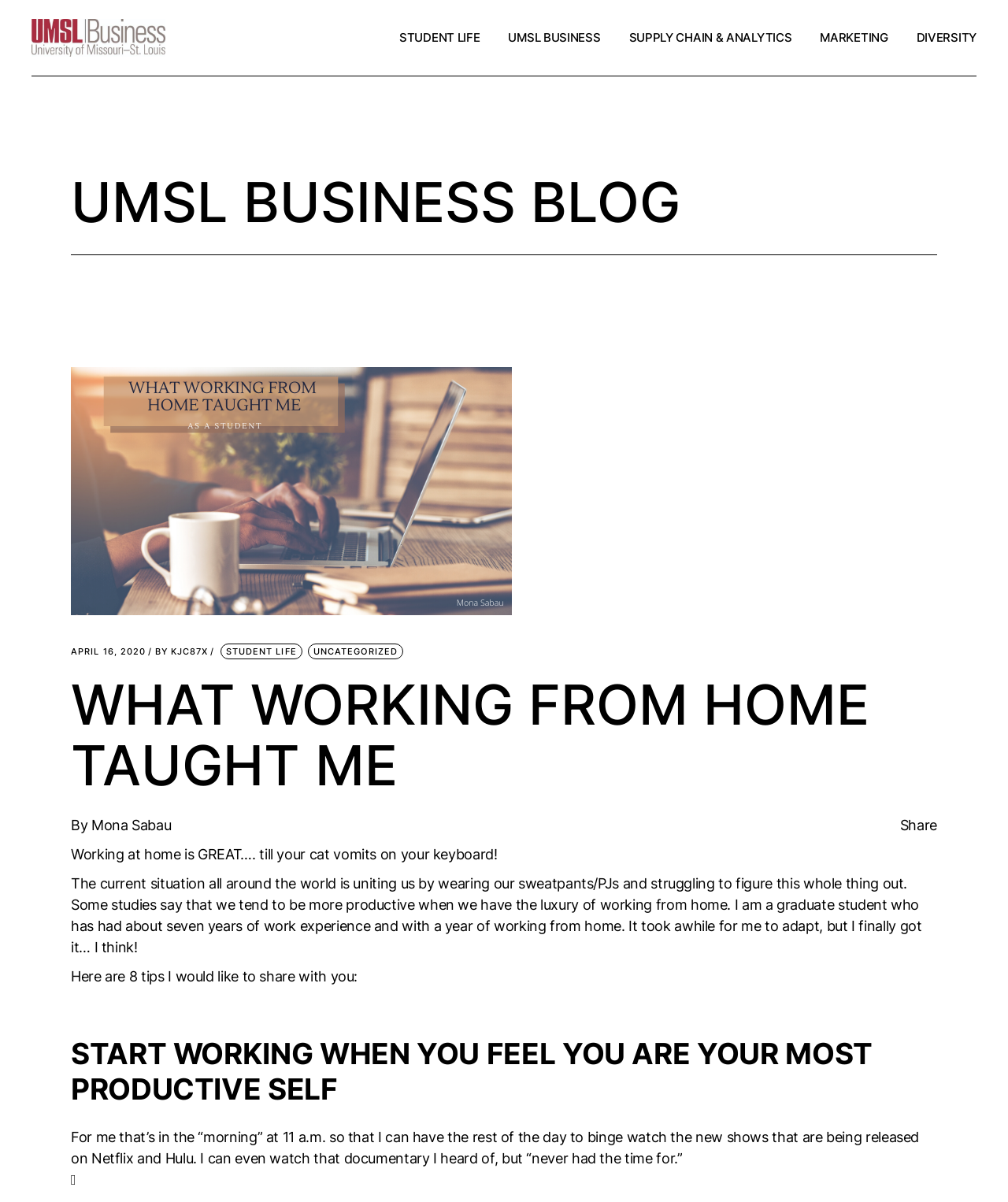Provide the bounding box coordinates of the UI element that matches the description: "April 16, 2020".

[0.07, 0.539, 0.145, 0.546]